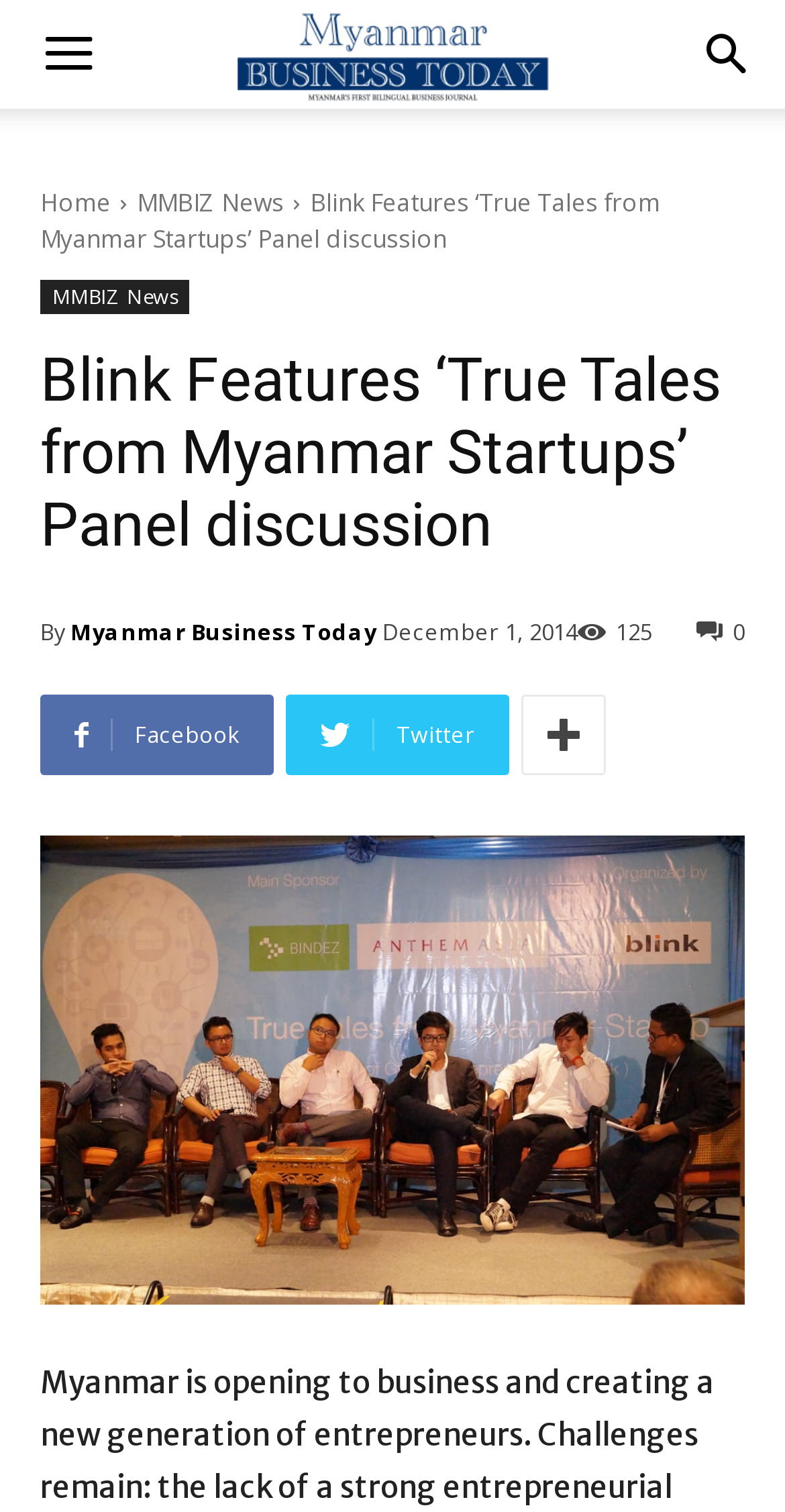Locate and extract the headline of this webpage.

Blink Features ‘True Tales from Myanmar Startups’ Panel discussion